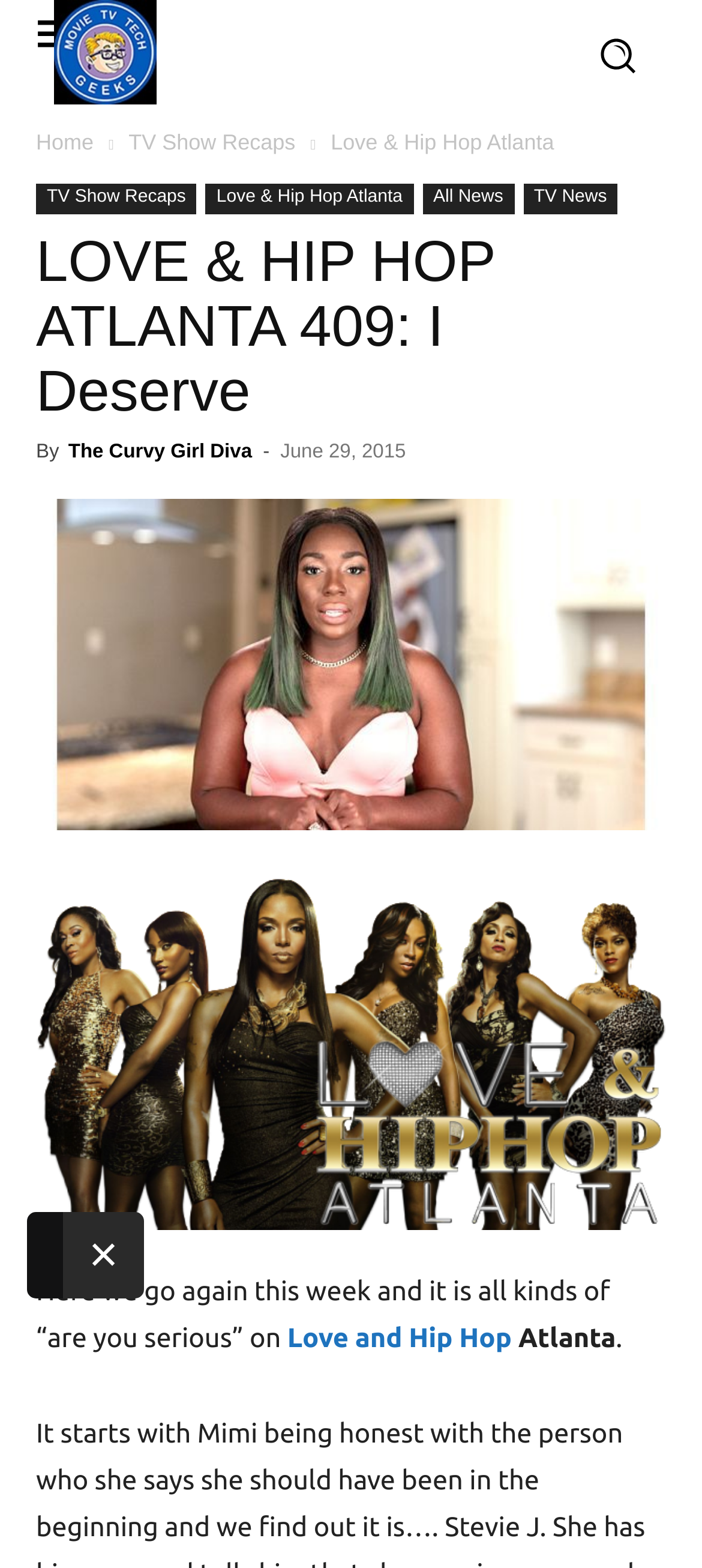Can you specify the bounding box coordinates of the area that needs to be clicked to fulfill the following instruction: "Click the 'Close ×' button"?

[0.09, 0.773, 0.205, 0.828]